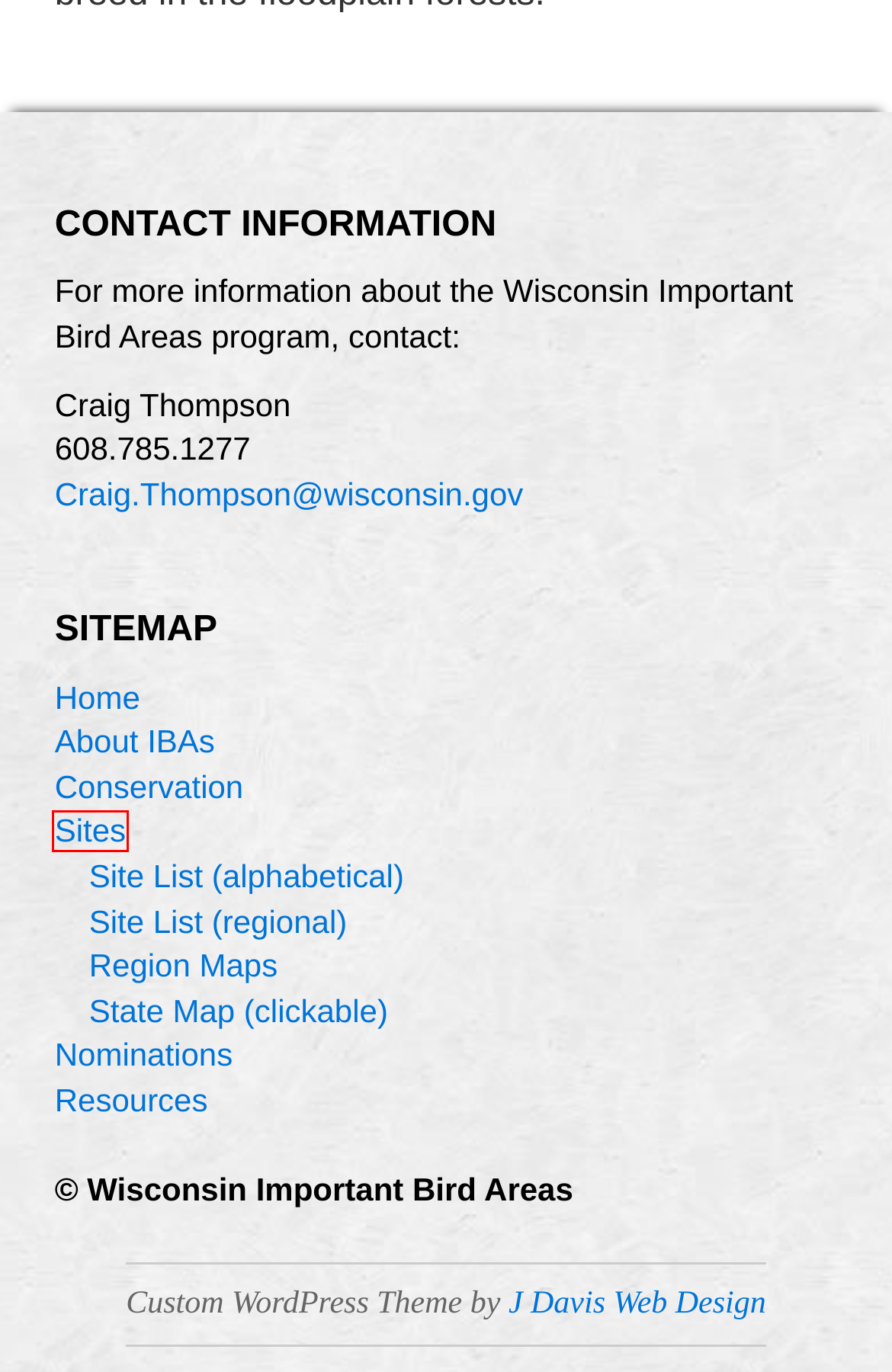You have received a screenshot of a webpage with a red bounding box indicating a UI element. Please determine the most fitting webpage description that matches the new webpage after clicking on the indicated element. The choices are:
A. Wisconsin IBA Sites – Wisconsin Important Bird Areas
B. Region Maps – Wisconsin Important Bird Areas
C. Resources – Wisconsin Important Bird Areas
D. Site List (regional) – Wisconsin Important Bird Areas
E. J Davis Web Design – Custom WordPress Websites
F. Nominations – Wisconsin Important Bird Areas
G. Site List (alphabetical) – Wisconsin Important Bird Areas
H. About IBAs – Wisconsin Important Bird Areas

A